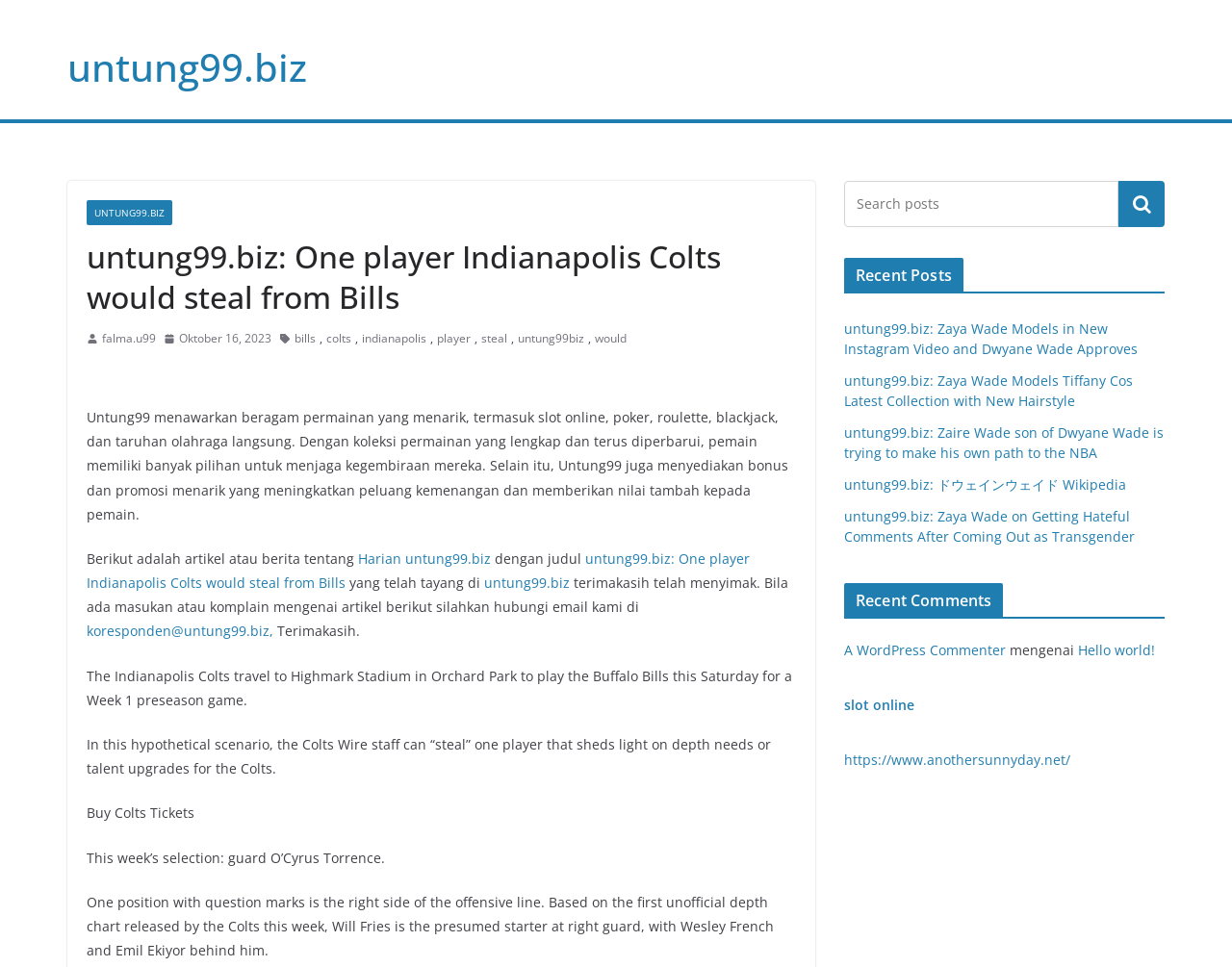For the following element description, predict the bounding box coordinates in the format (top-left x, top-left y, bottom-right x, bottom-right y). All values should be floating point numbers between 0 and 1. Description: untung99.biz: ドウェインウェイド Wikipedia

[0.685, 0.492, 0.914, 0.511]